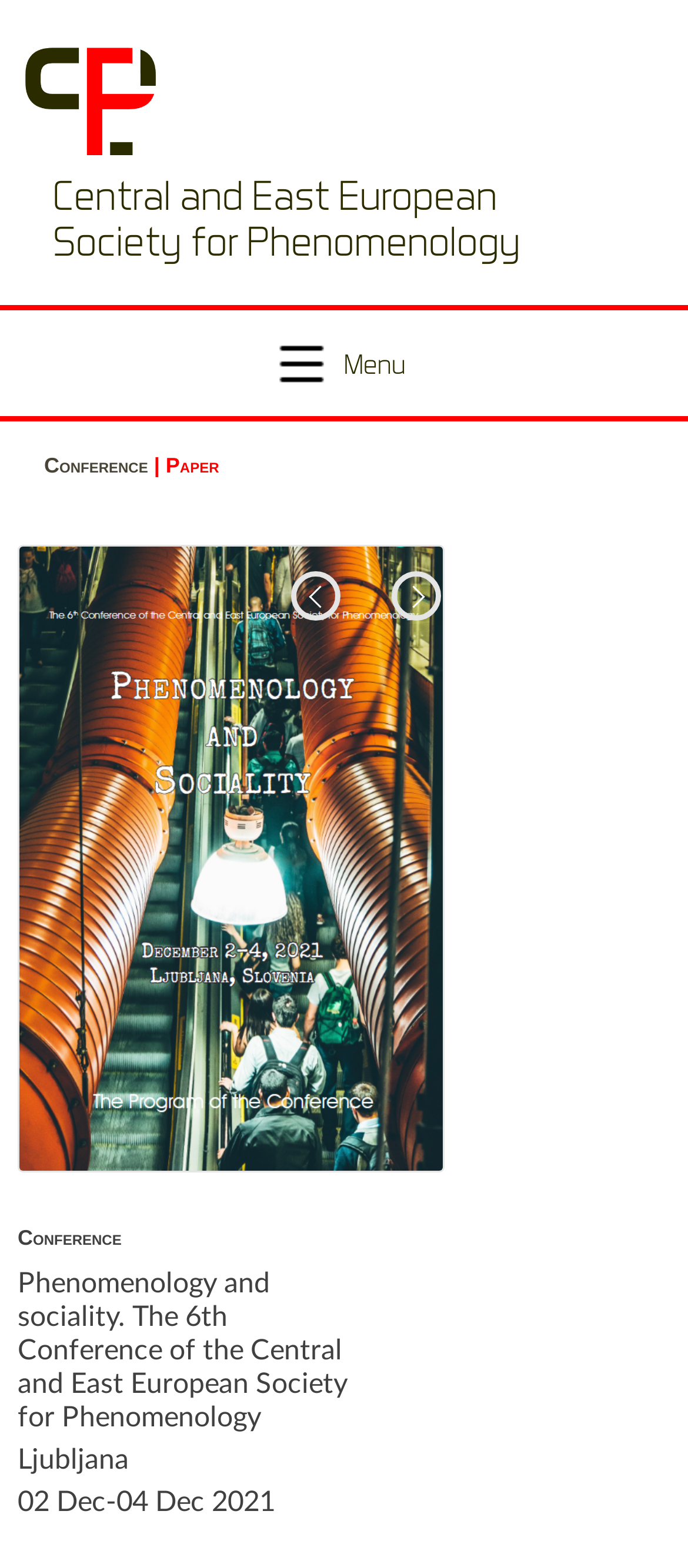What is the text of the first heading?
From the screenshot, provide a brief answer in one word or phrase.

Conference | Paper